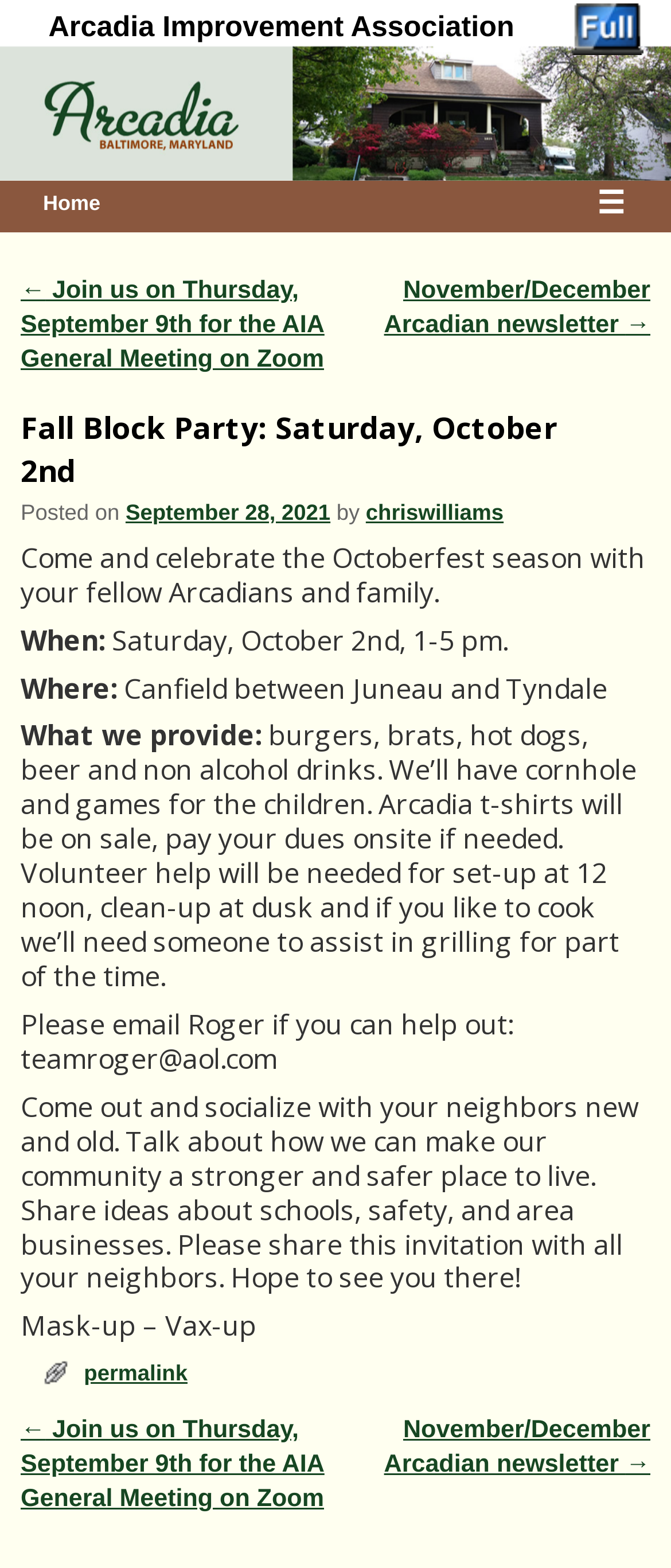Please specify the bounding box coordinates for the clickable region that will help you carry out the instruction: "View the 'Fall Block Party: Saturday, October 2nd' article".

[0.031, 0.248, 0.969, 0.897]